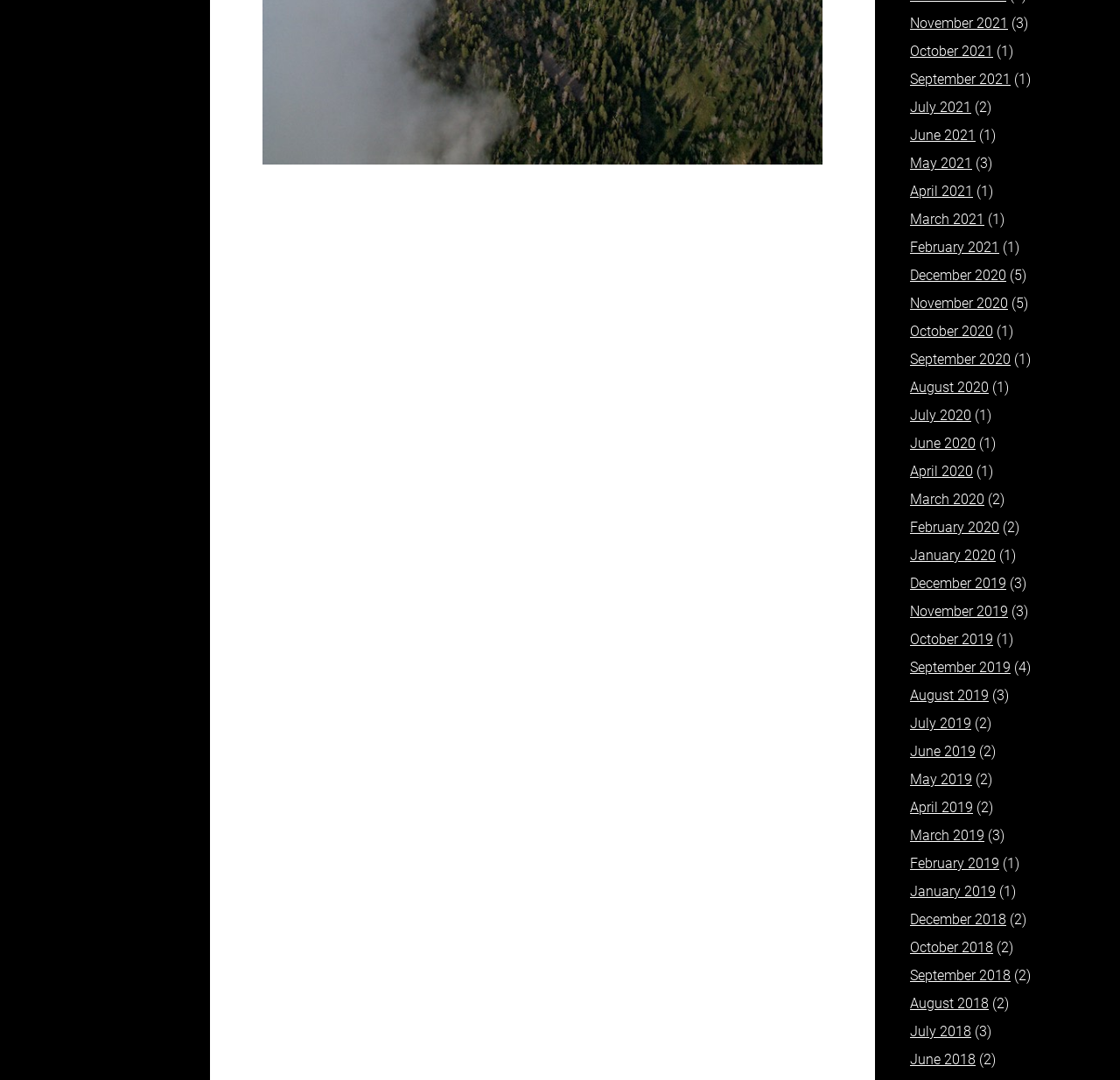Provide a brief response to the question below using one word or phrase:
How many months are listed on the webpage?

24